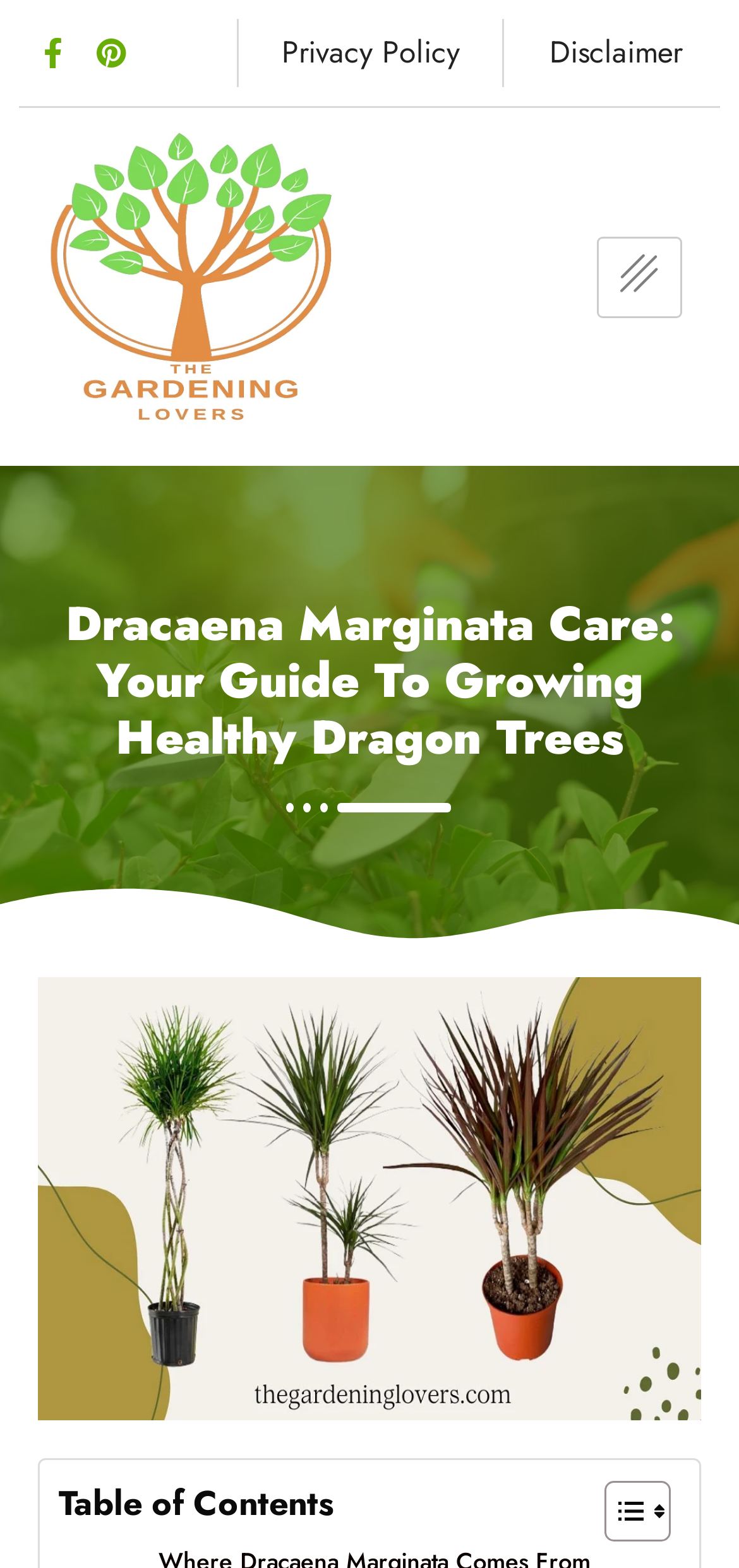Describe every aspect of the webpage comprehensively.

The webpage is about Dracaena Marginata, also known as dragon trees, and provides a guide to growing healthy dragon trees. At the top left corner, there are three social media links: Facebook, Pinterest, and another link with no text. Next to them, there are two links, "Privacy Policy" and "Disclaimer", positioned horizontally. 

Below these links, there is a long horizontal link with no text, spanning almost the entire width of the page. A hamburger icon button is located at the top right corner. 

The main heading, "Dracaena Marginata Care: Your Guide To Growing Healthy Dragon Trees", is centered near the top of the page. Below the heading, there is a large image of a Dracaena Marginata plant, taking up most of the page's width.

At the bottom of the page, there is a table of contents section, which includes a "Table of Contents" label and a "Toggle Table of Content" link. The link has two small images, one on each side. The table of contents section is positioned at the bottom left corner of the page.